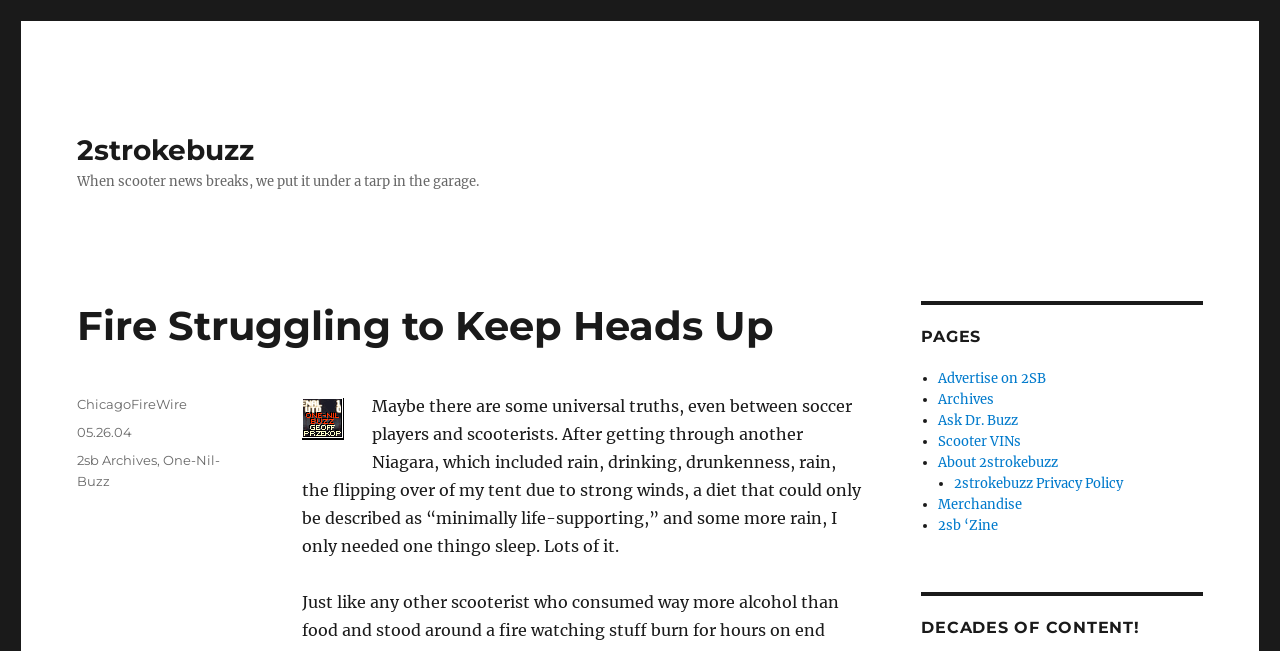Please reply to the following question with a single word or a short phrase:
What is the purpose of this webpage?

Scooter news and blog